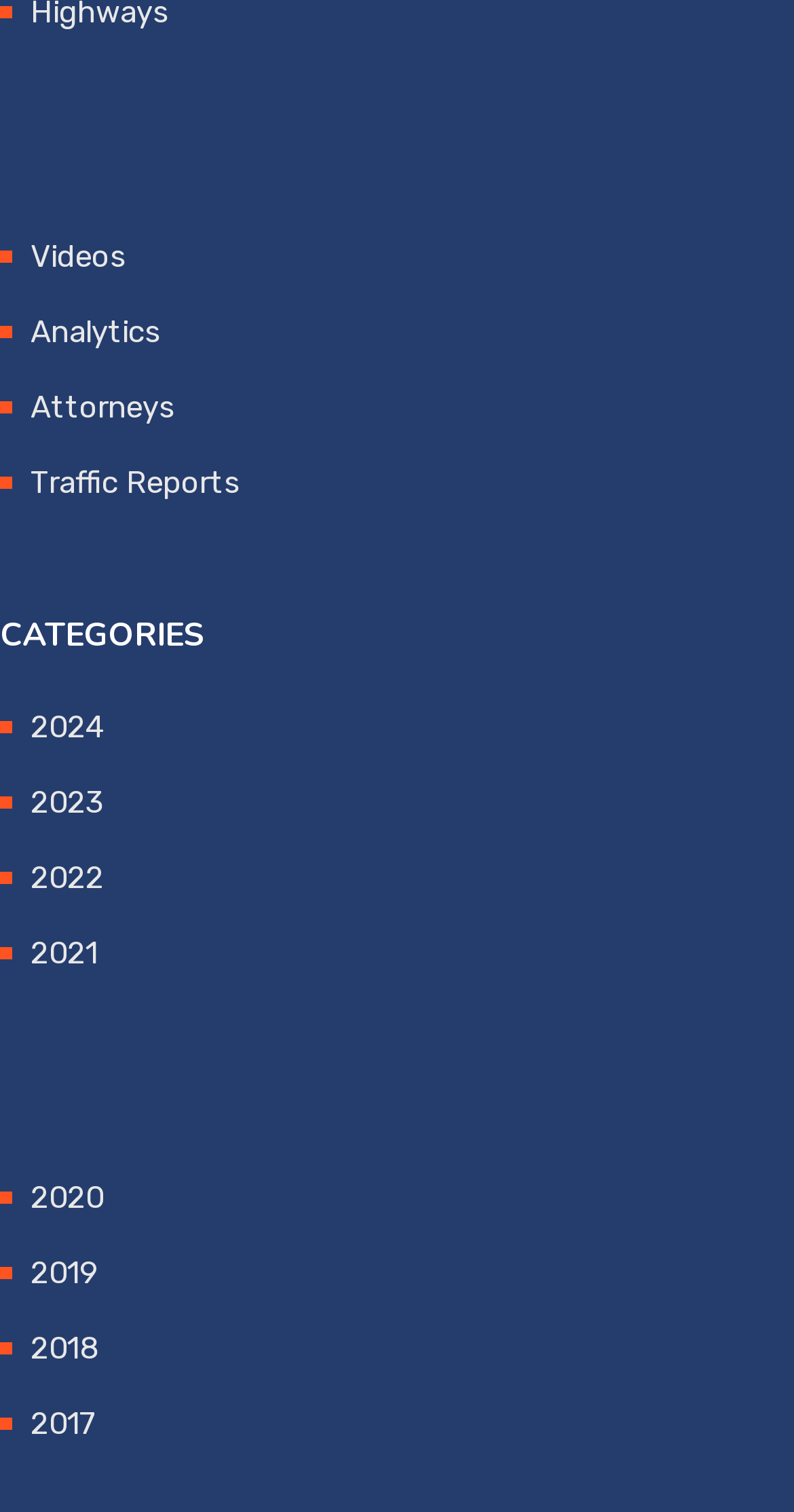Determine the coordinates of the bounding box for the clickable area needed to execute this instruction: "Go to Analytics".

[0.038, 0.207, 0.203, 0.231]